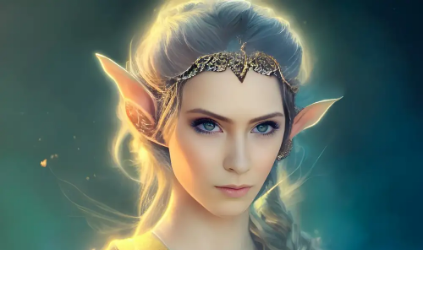Could you please study the image and provide a detailed answer to the question:
What is the character wearing on her head?

The caption highlights the 'intricate golden headpiece' as an element that adds to the character's regal and mythical nature.